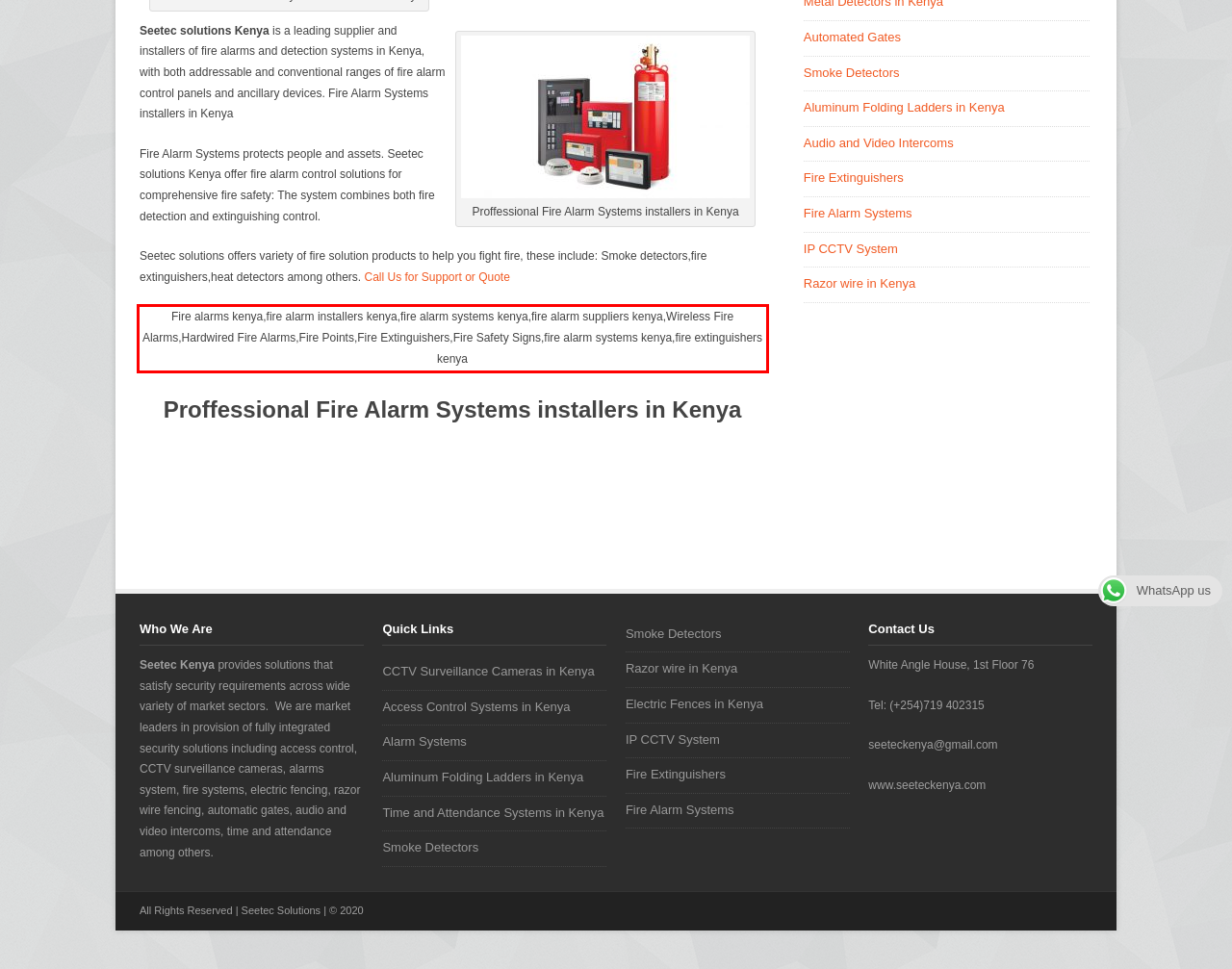Using OCR, extract the text content found within the red bounding box in the given webpage screenshot.

Fire alarms kenya,fire alarm installers kenya,fire alarm systems kenya,fire alarm suppliers kenya,Wireless Fire Alarms,Hardwired Fire Alarms,Fire Points,Fire Extinguishers,Fire Safety Signs,fire alarm systems kenya,fire extinguishers kenya